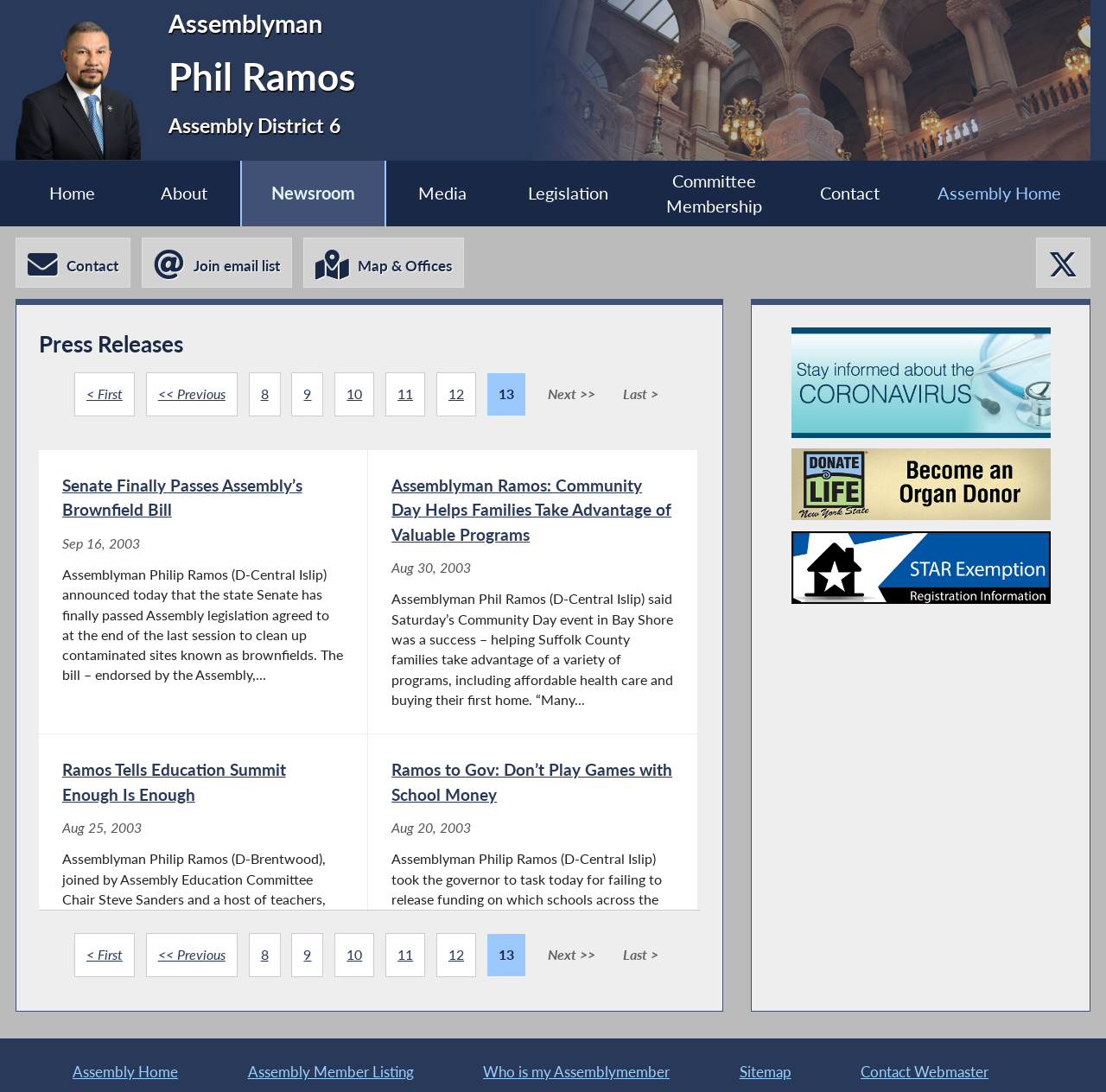Show me the bounding box coordinates of the clickable region to achieve the task as per the instruction: "Read the press release about Senate Finally Passing Assembly’s Brownfield Bill".

[0.035, 0.412, 0.332, 0.672]